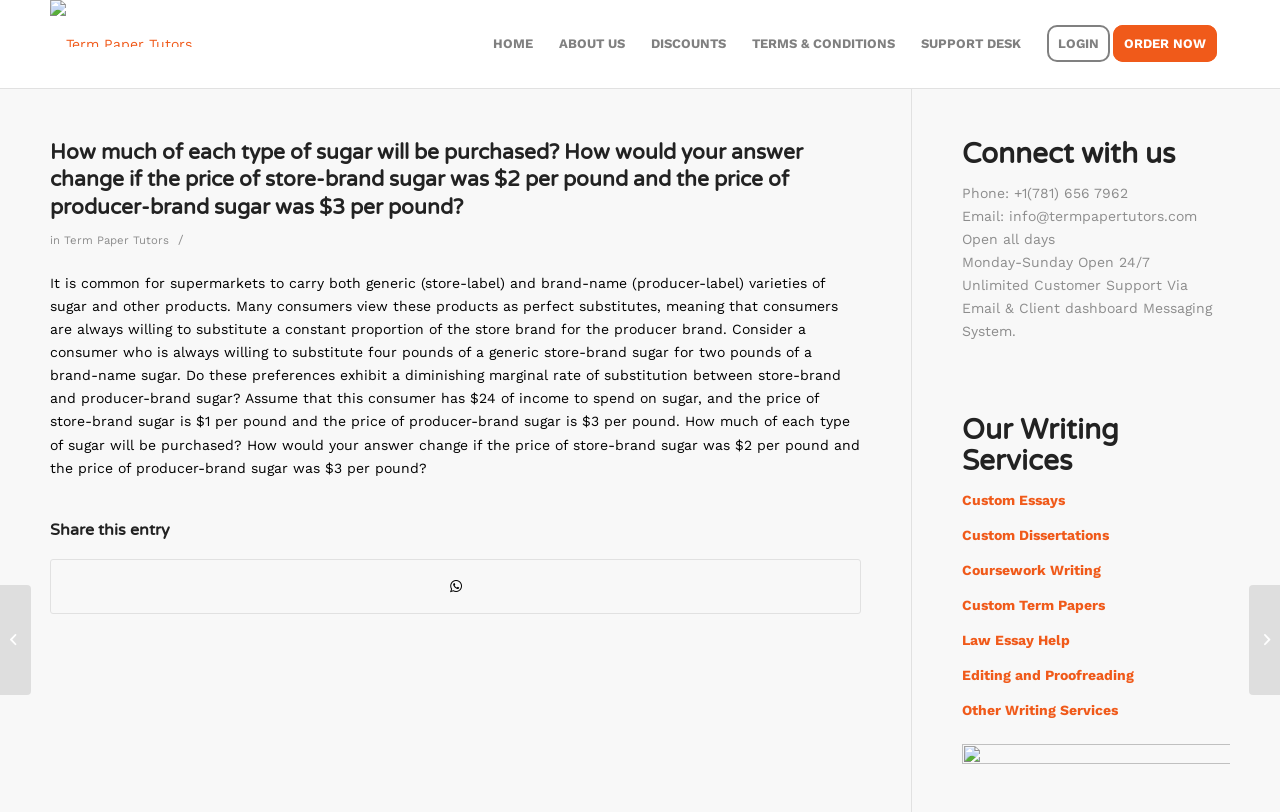Describe the webpage in detail, including text, images, and layout.

This webpage appears to be a term paper writing service website. At the top, there is a logo and a link to "Term Paper Tutors" on the left, accompanied by a menu bar with seven items: "HOME", "ABOUT US", "DISCOUNTS", "TERMS & CONDITIONS", "SUPPORT DESK", "LOGIN", and "ORDER NOW". 

Below the menu bar, there is a main section that takes up most of the page. It contains an article with a heading that matches the meta description, which discusses a consumer's preferences for store-brand and producer-brand sugar. The article is divided into several paragraphs, with some links and static text scattered throughout.

To the right of the article, there is a section titled "Connect with us" that lists the company's contact information, including phone number, email, and operating hours. Below this section, there is another section titled "Our Writing Services" that lists various writing services offered by the company, such as custom essays, dissertations, and term papers.

At the bottom of the page, there are two links to other articles or resources, one on the left and one on the right. The left link discusses the U.S. government's spending on the Supplemental Nutrition Assistance Program, while the right link appears to be related to consumer behavior and indifference curves.